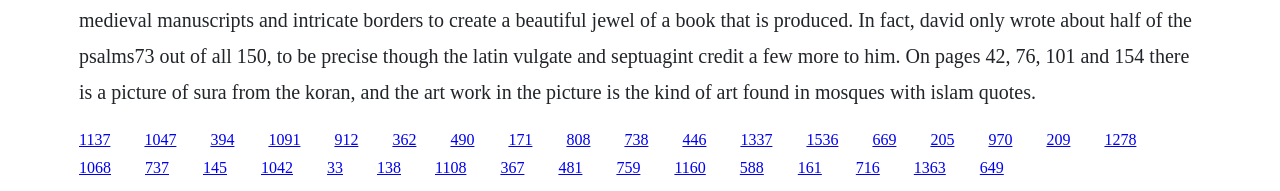Find the bounding box coordinates of the area that needs to be clicked in order to achieve the following instruction: "follow the ninth link". The coordinates should be specified as four float numbers between 0 and 1, i.e., [left, top, right, bottom].

[0.397, 0.684, 0.416, 0.773]